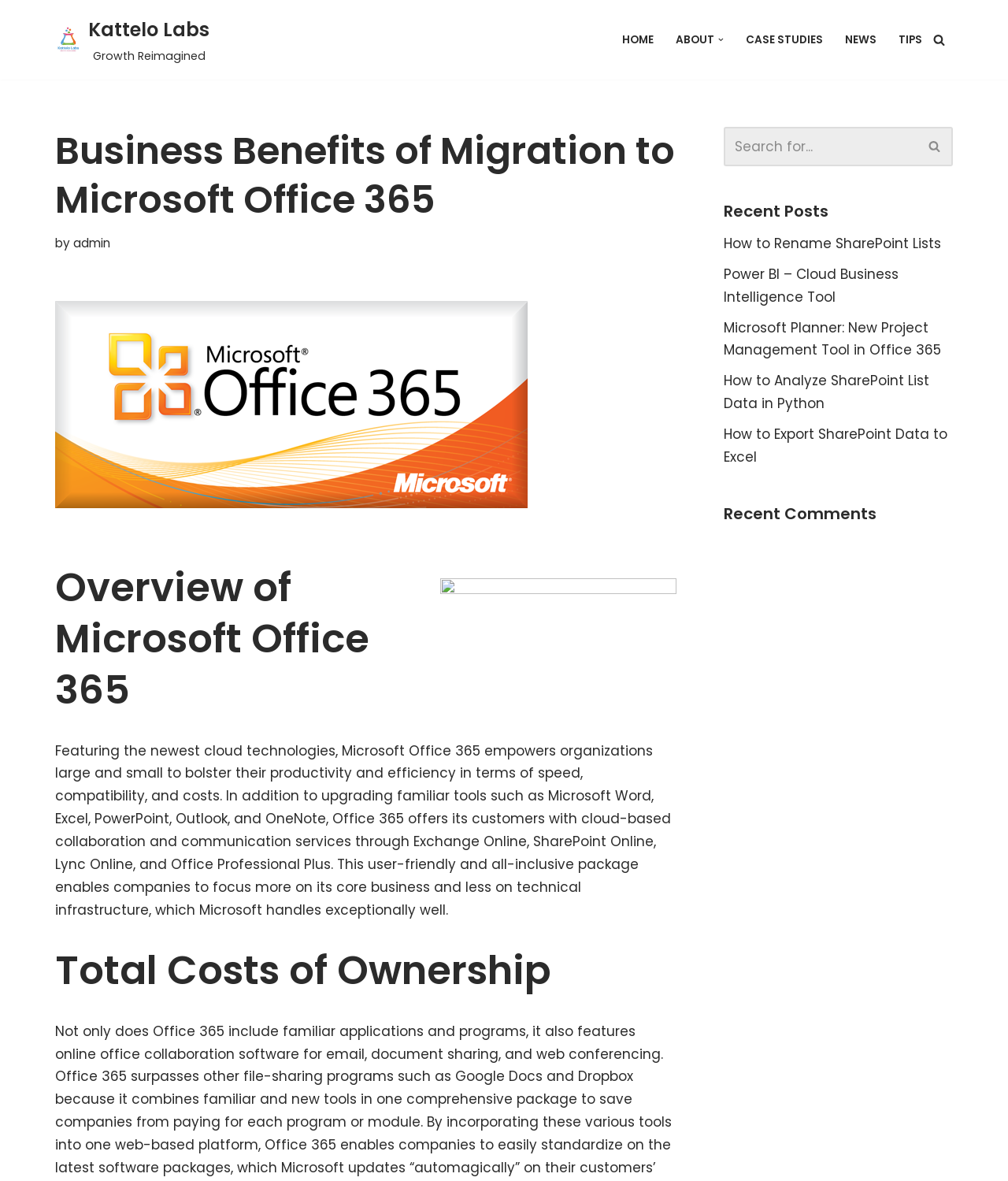What is the main topic of the webpage?
Use the information from the image to give a detailed answer to the question.

The webpage has a heading 'Overview of Microsoft Office 365' and a detailed description of its features and benefits, indicating that the main topic of the webpage is Microsoft Office 365.